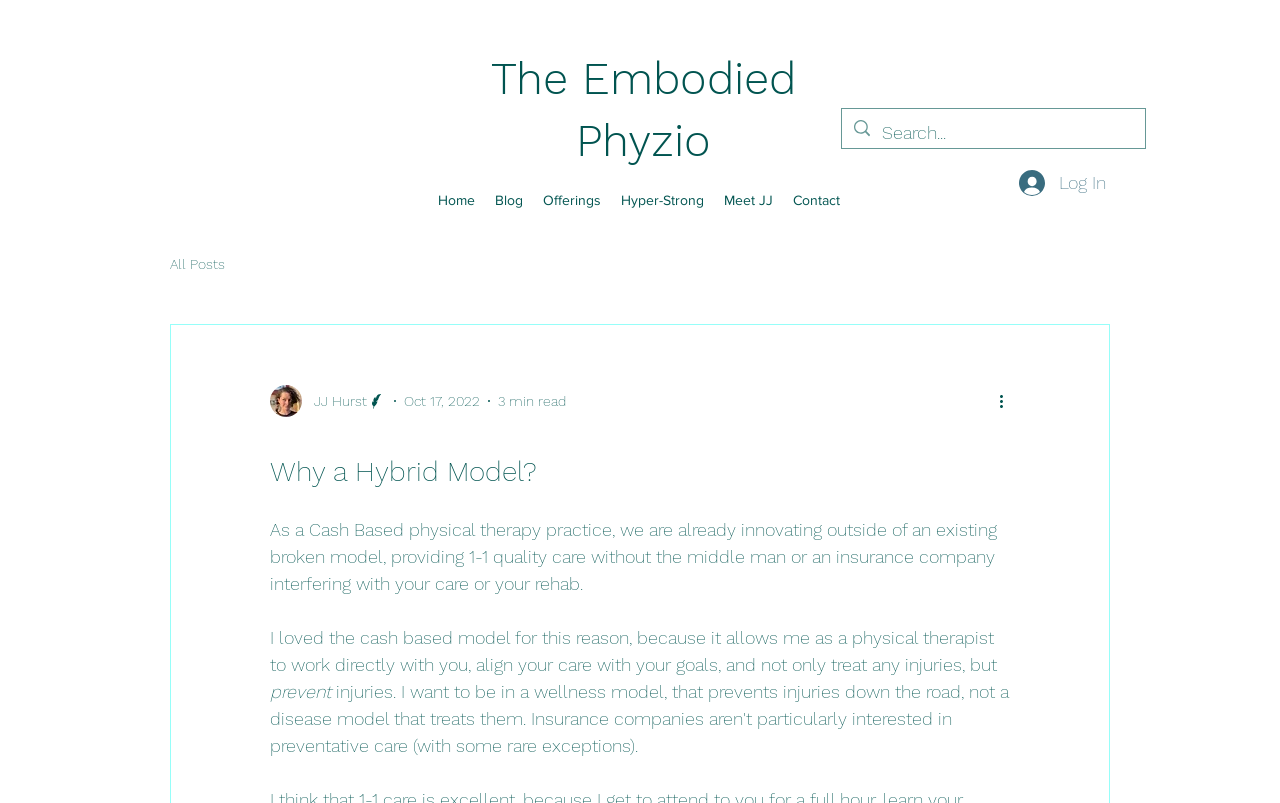Identify the bounding box coordinates of the section that should be clicked to achieve the task described: "go to home page".

[0.334, 0.23, 0.379, 0.268]